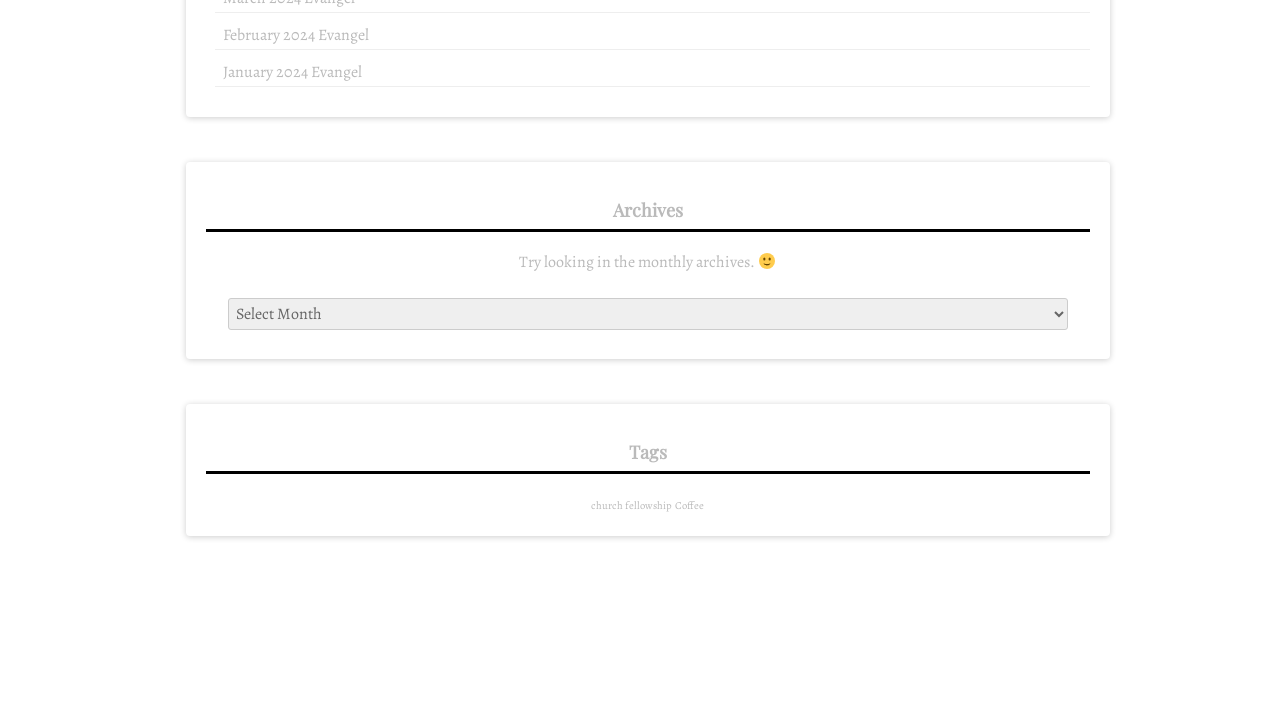Bounding box coordinates are to be given in the format (top-left x, top-left y, bottom-right x, bottom-right y). All values must be floating point numbers between 0 and 1. Provide the bounding box coordinate for the UI element described as: January 2024 Evangel

[0.174, 0.088, 0.283, 0.119]